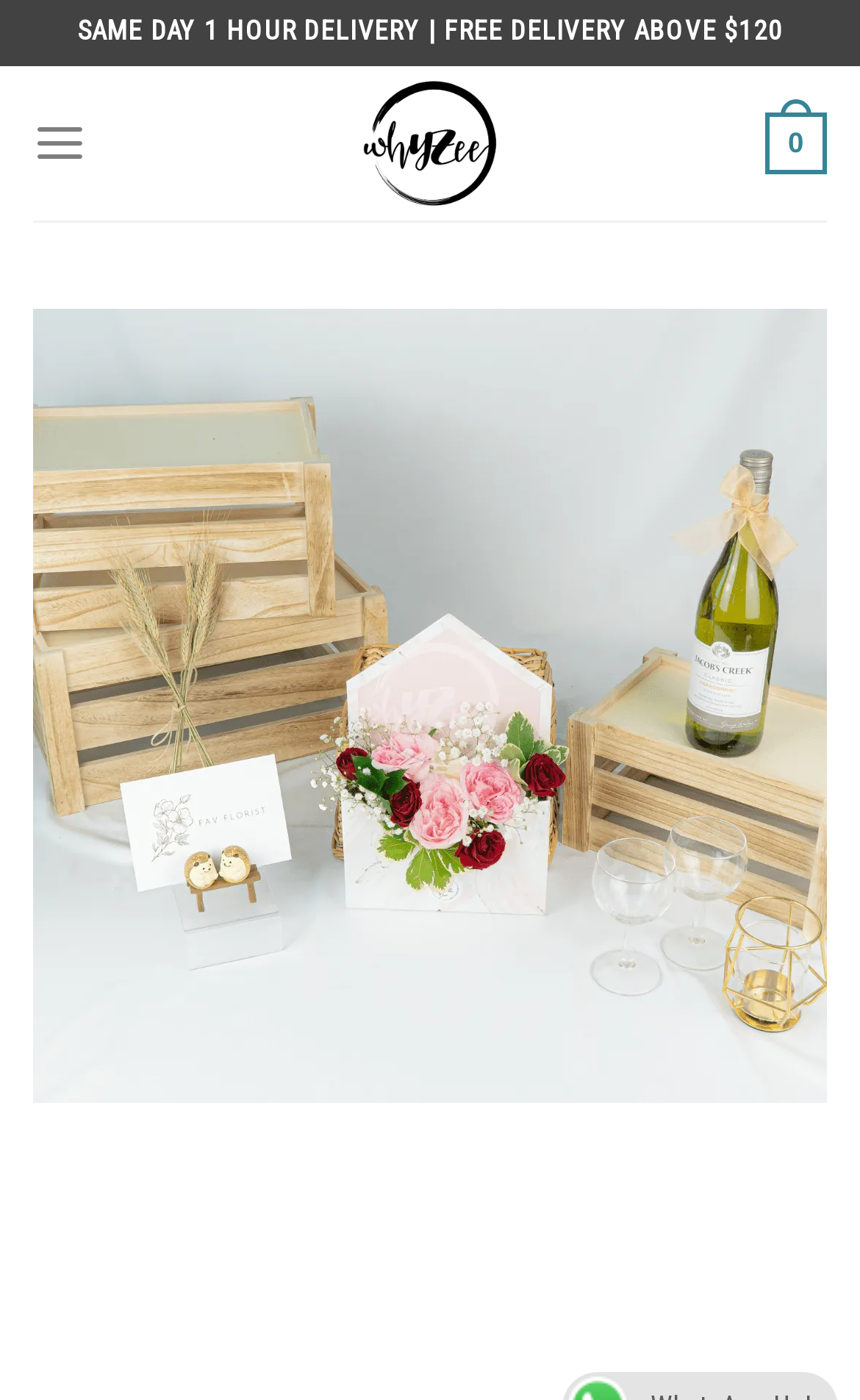What is the position of the 'Whyzee' link?
From the image, provide a succinct answer in one word or a short phrase.

Top-left